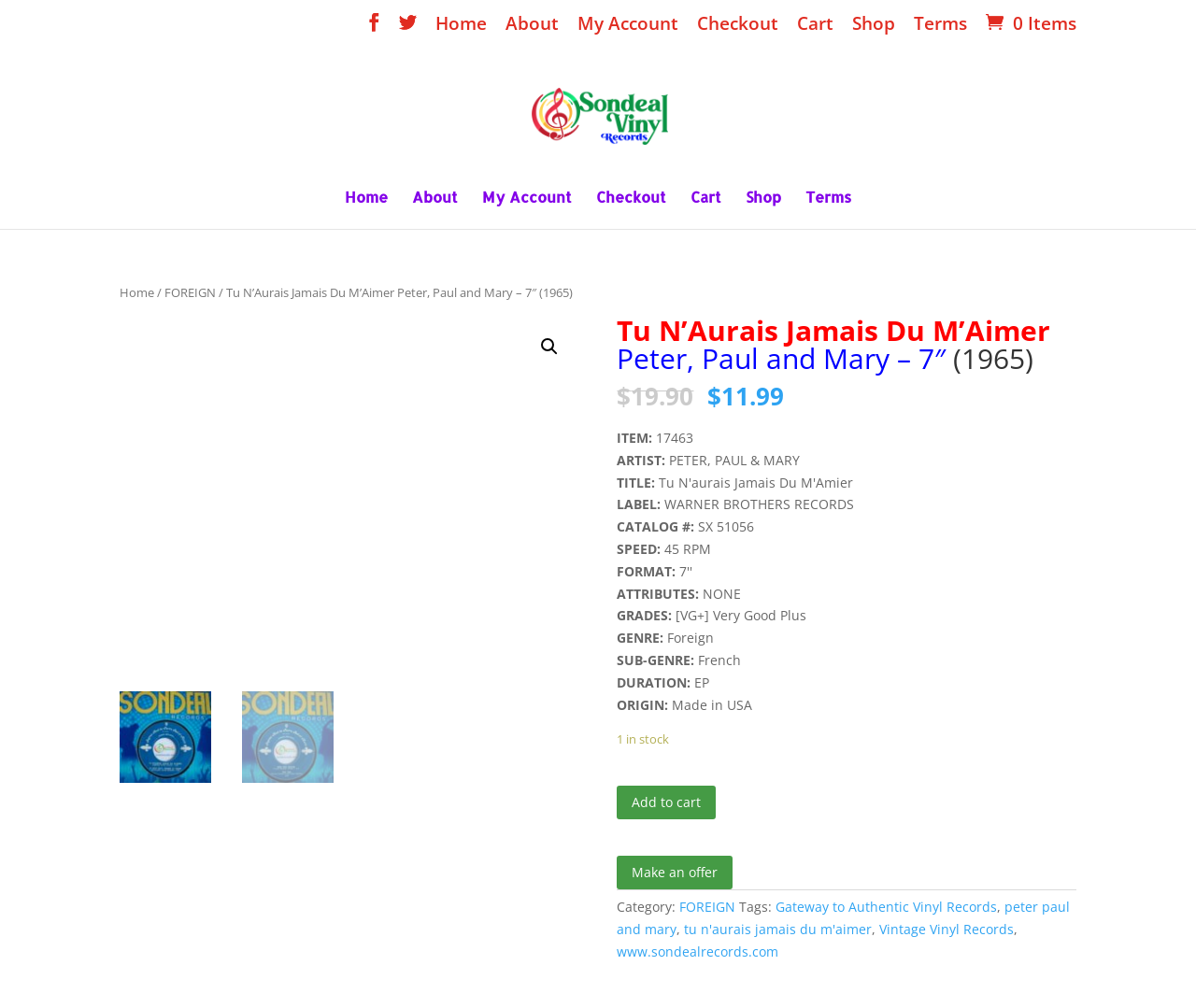Using details from the image, please answer the following question comprehensively:
What is the price of the vinyl record?

The price of the vinyl record can be found in the insertion element on the webpage, which is '$11.99'. This element is located below the heading element and is displayed in a prominent manner.